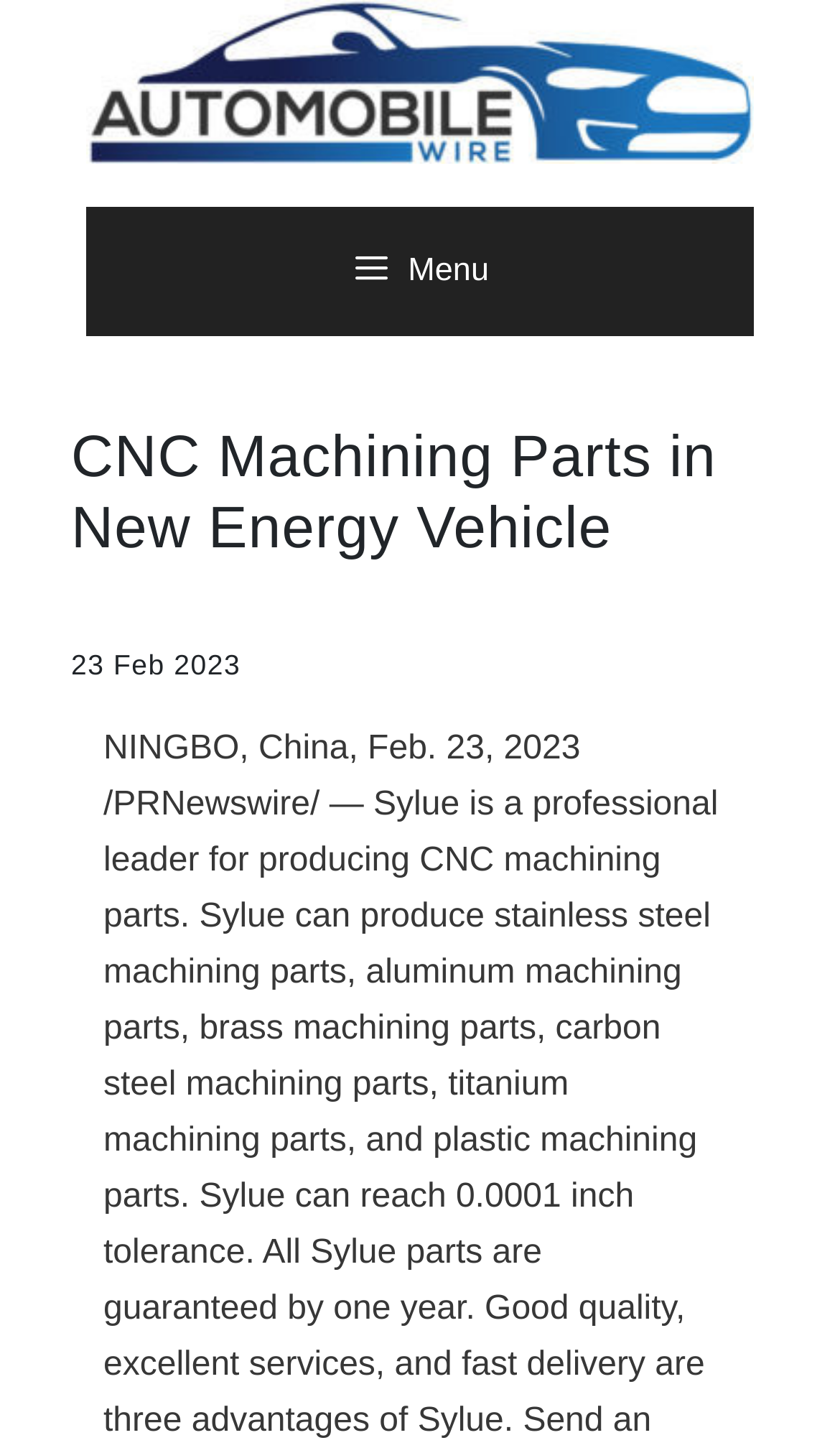What is the type of wire mentioned in the webpage?
Relying on the image, give a concise answer in one word or a brief phrase.

Automobile Wire